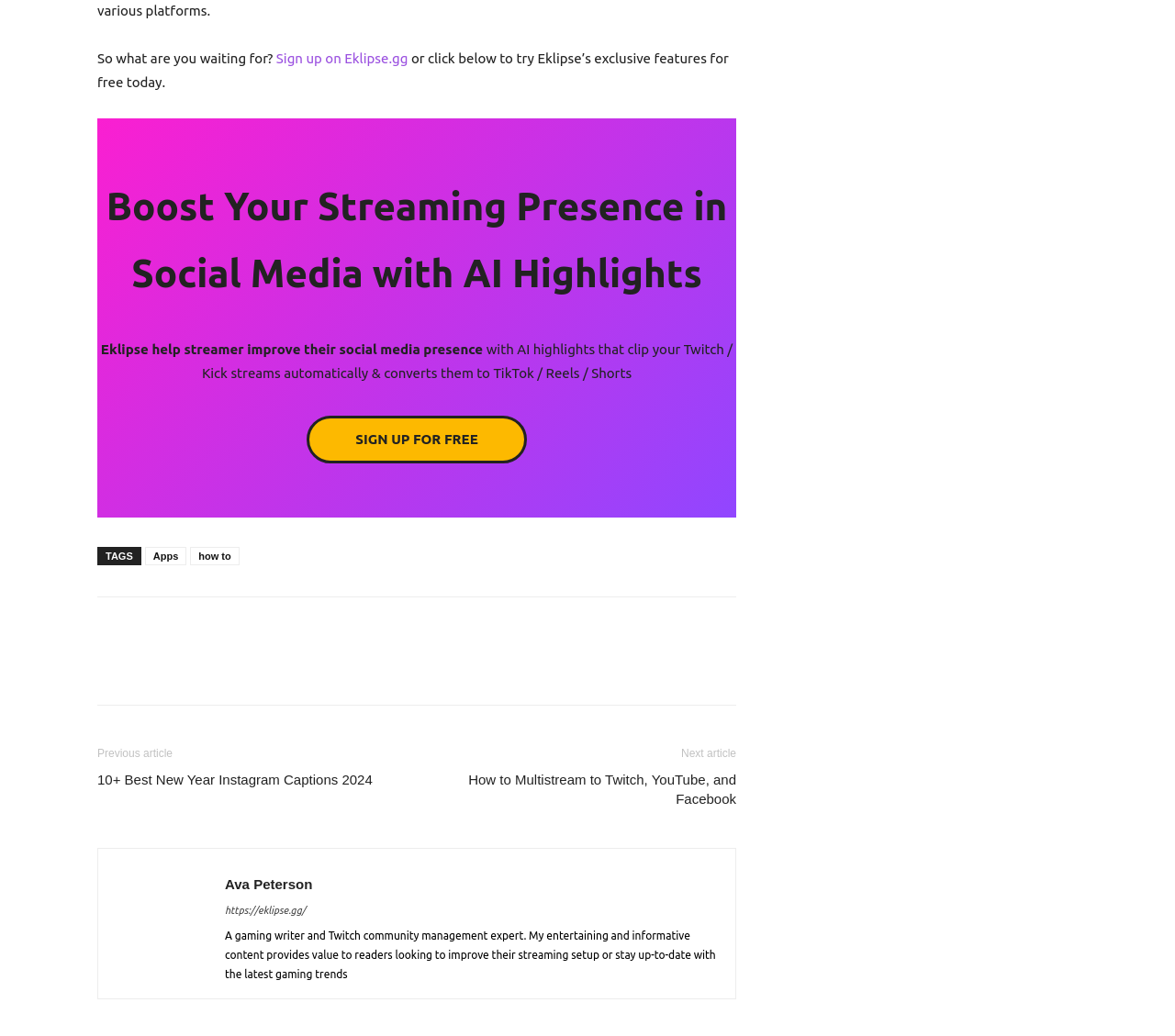What type of content does Ava Peterson create?
Please answer the question with a detailed and comprehensive explanation.

Ava Peterson is described as a 'gaming writer and Twitch community management expert' and her content is said to provide value to readers looking to improve their streaming setup or stay up-to-date with the latest gaming trends. This suggests that Ava Peterson creates gaming-related content.